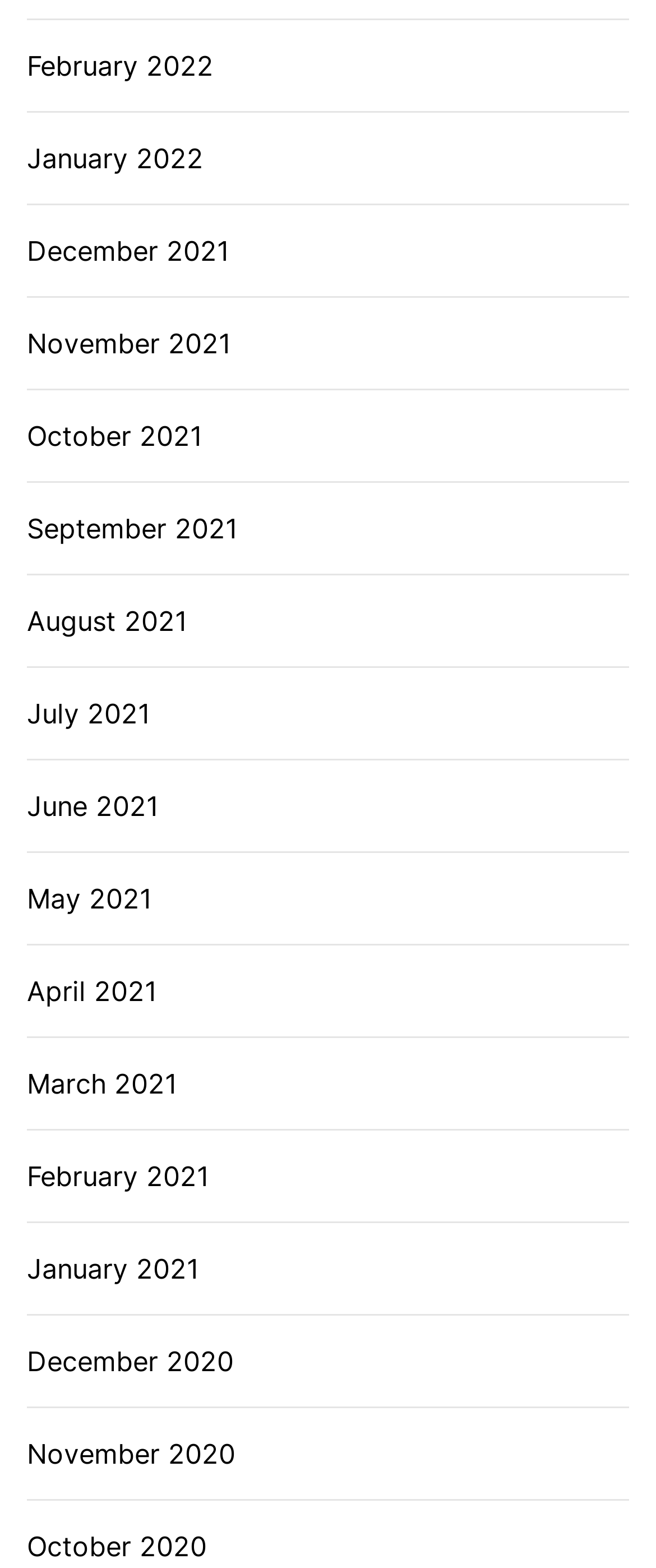Pinpoint the bounding box coordinates of the clickable area necessary to execute the following instruction: "view February 2022". The coordinates should be given as four float numbers between 0 and 1, namely [left, top, right, bottom].

[0.041, 0.029, 0.326, 0.054]